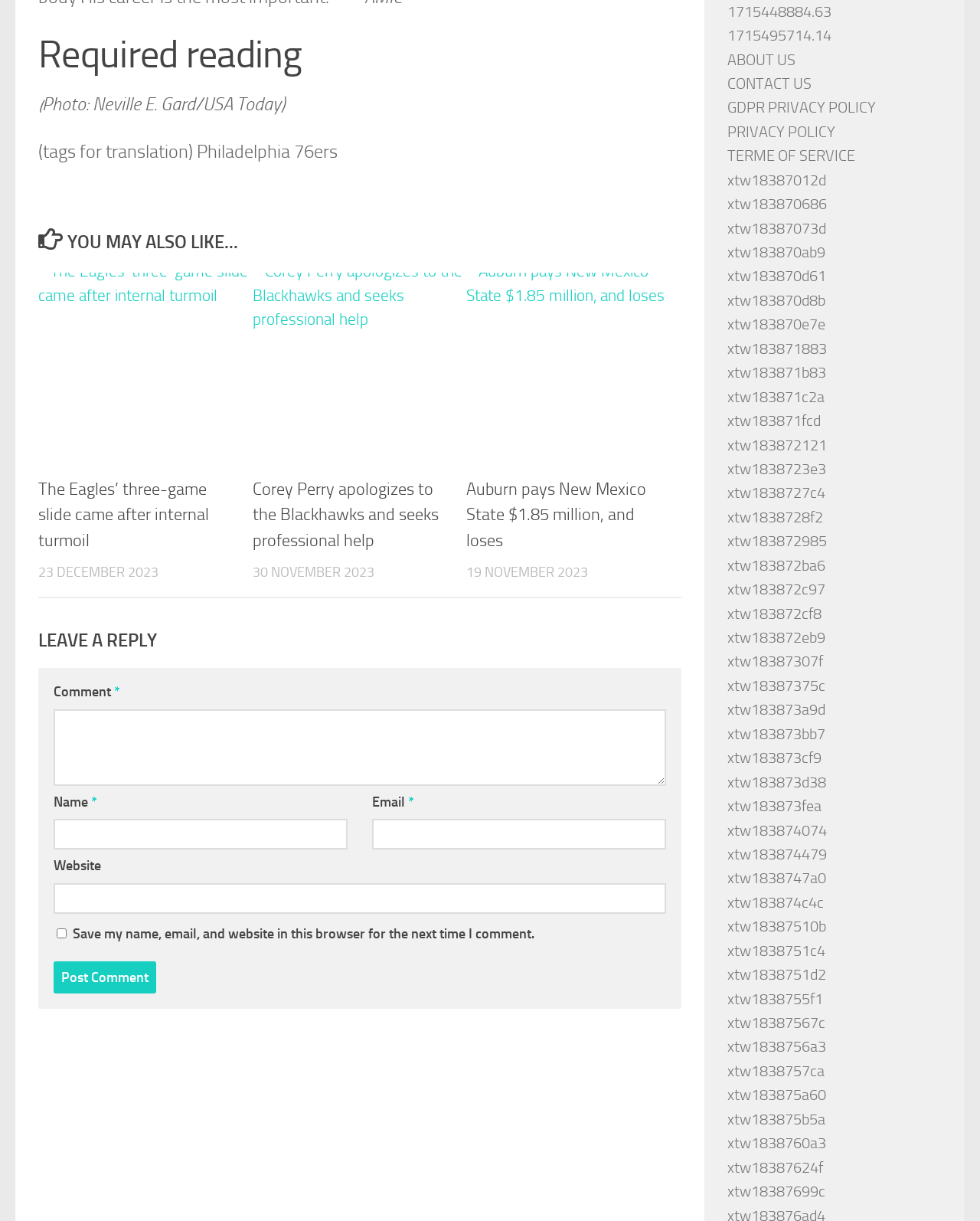Using the description "CONTACT US", locate and provide the bounding box of the UI element.

[0.742, 0.061, 0.828, 0.076]